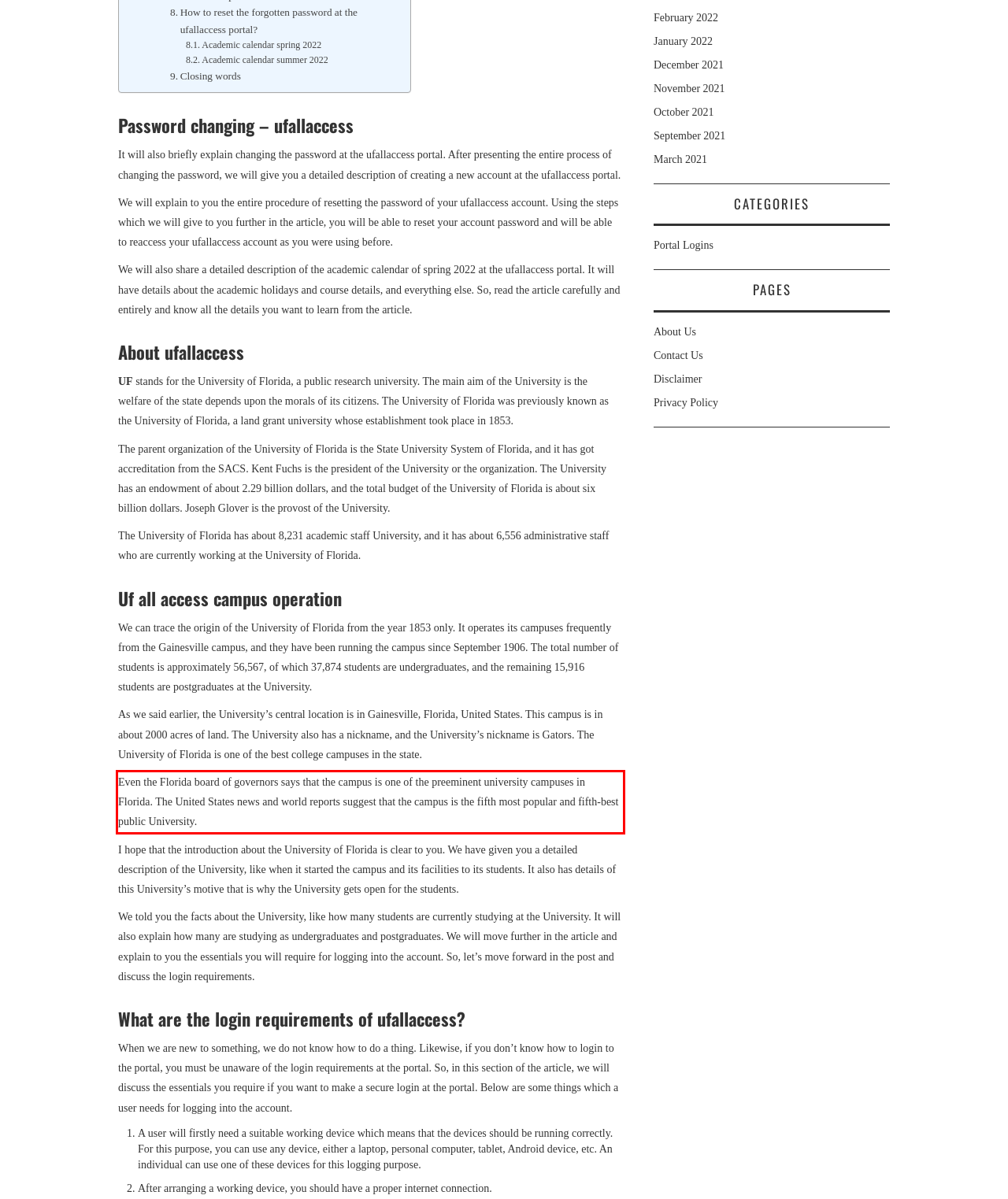Please extract the text content within the red bounding box on the webpage screenshot using OCR.

Even the Florida board of governors says that the campus is one of the preeminent university campuses in Florida. The United States news and world reports suggest that the campus is the fifth most popular and fifth-best public University.